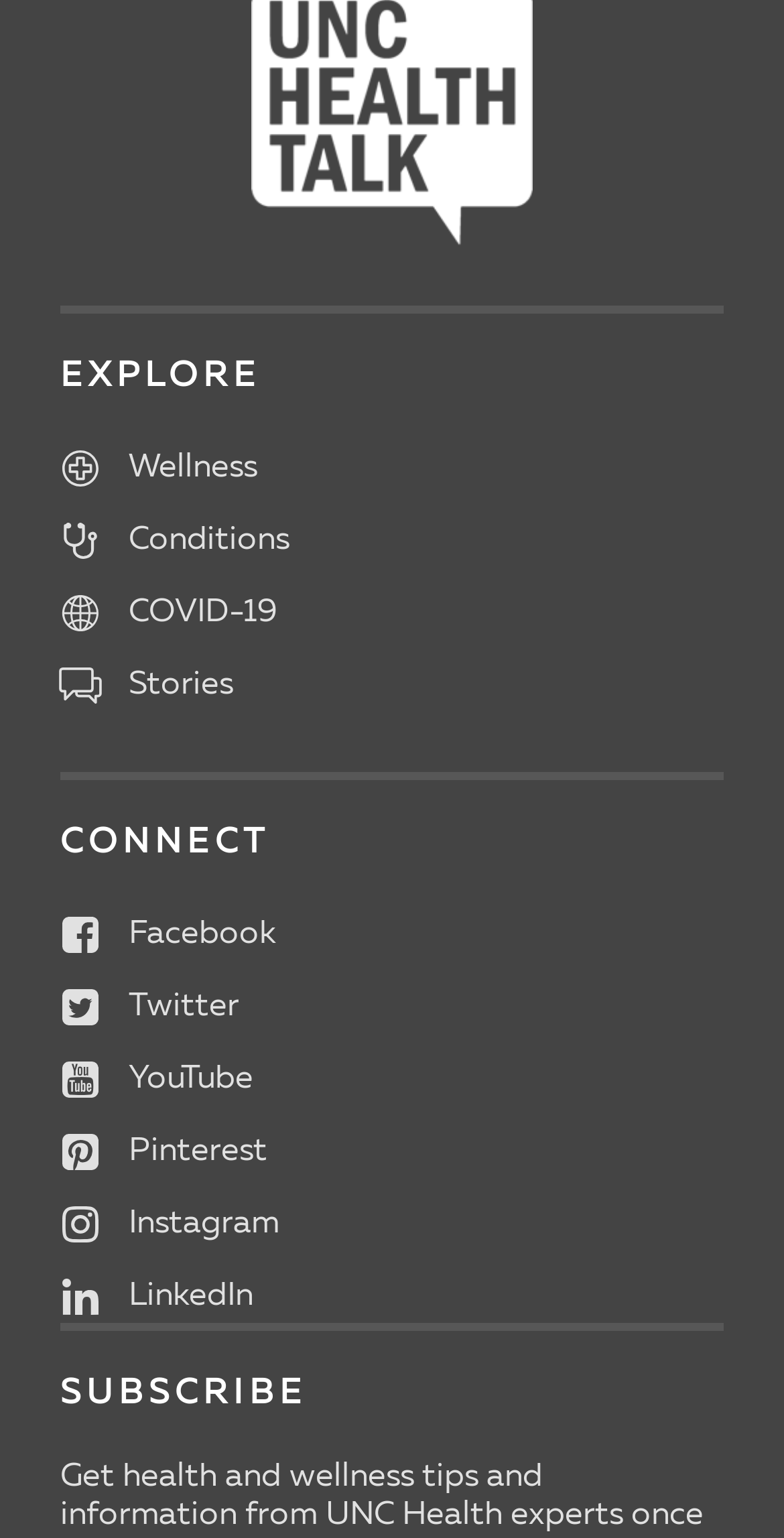Locate the bounding box coordinates of the element that needs to be clicked to carry out the instruction: "Click on the 'Dessert' link". The coordinates should be given as four float numbers ranging from 0 to 1, i.e., [left, top, right, bottom].

None